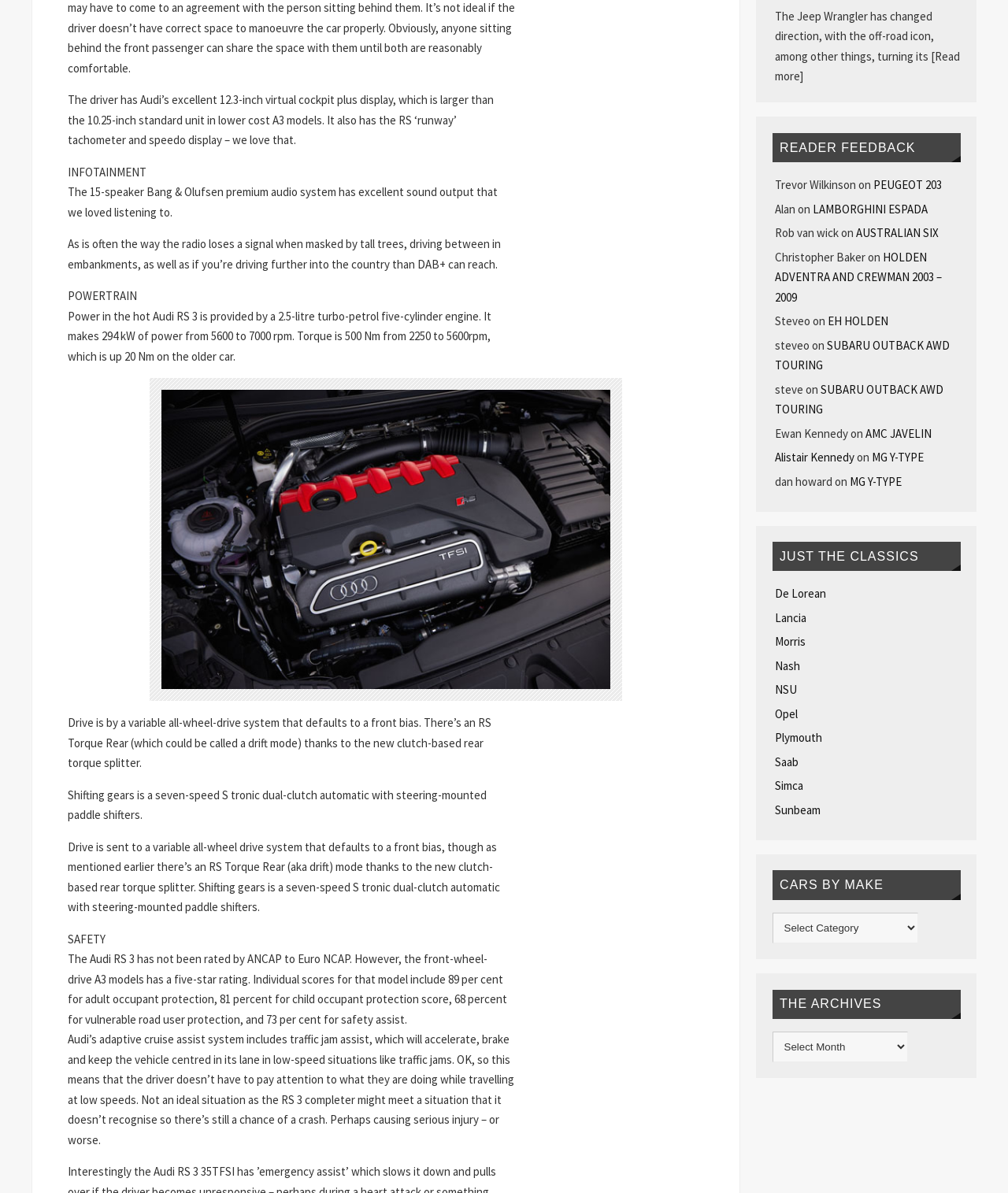Please determine the bounding box coordinates of the element's region to click in order to carry out the following instruction: "Click on 'THE ARCHIVES'". The coordinates should be four float numbers between 0 and 1, i.e., [left, top, right, bottom].

[0.766, 0.829, 0.953, 0.854]